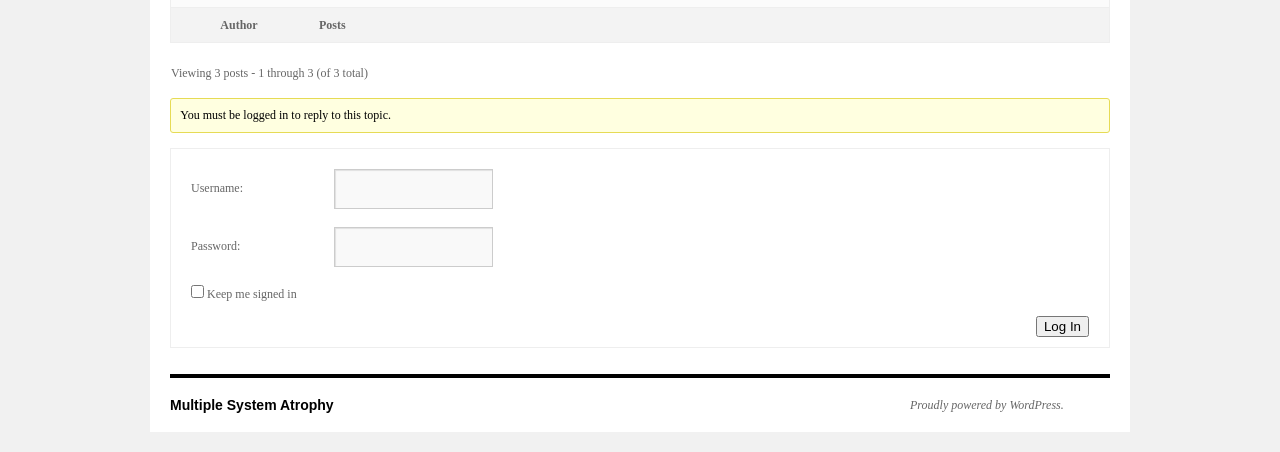What is the purpose of this webpage?
Provide a detailed answer to the question using information from the image.

Based on the webpage structure, it appears to be a login page for a discussion forum or community, where users can enter their username and password to access the platform. The presence of a 'Log In' button and input fields for username and password suggests this purpose.